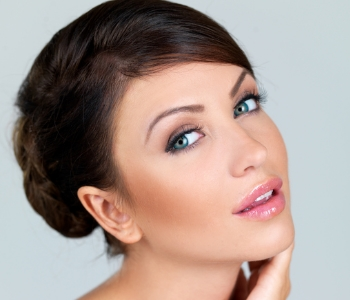How is the woman's hair styled?
Use the information from the image to give a detailed answer to the question.

The caption describes the woman's hair as being 'styled elegantly, with a loose bun that complements her graceful profile', which suggests that her hair is styled in an elegant manner with a loose bun.